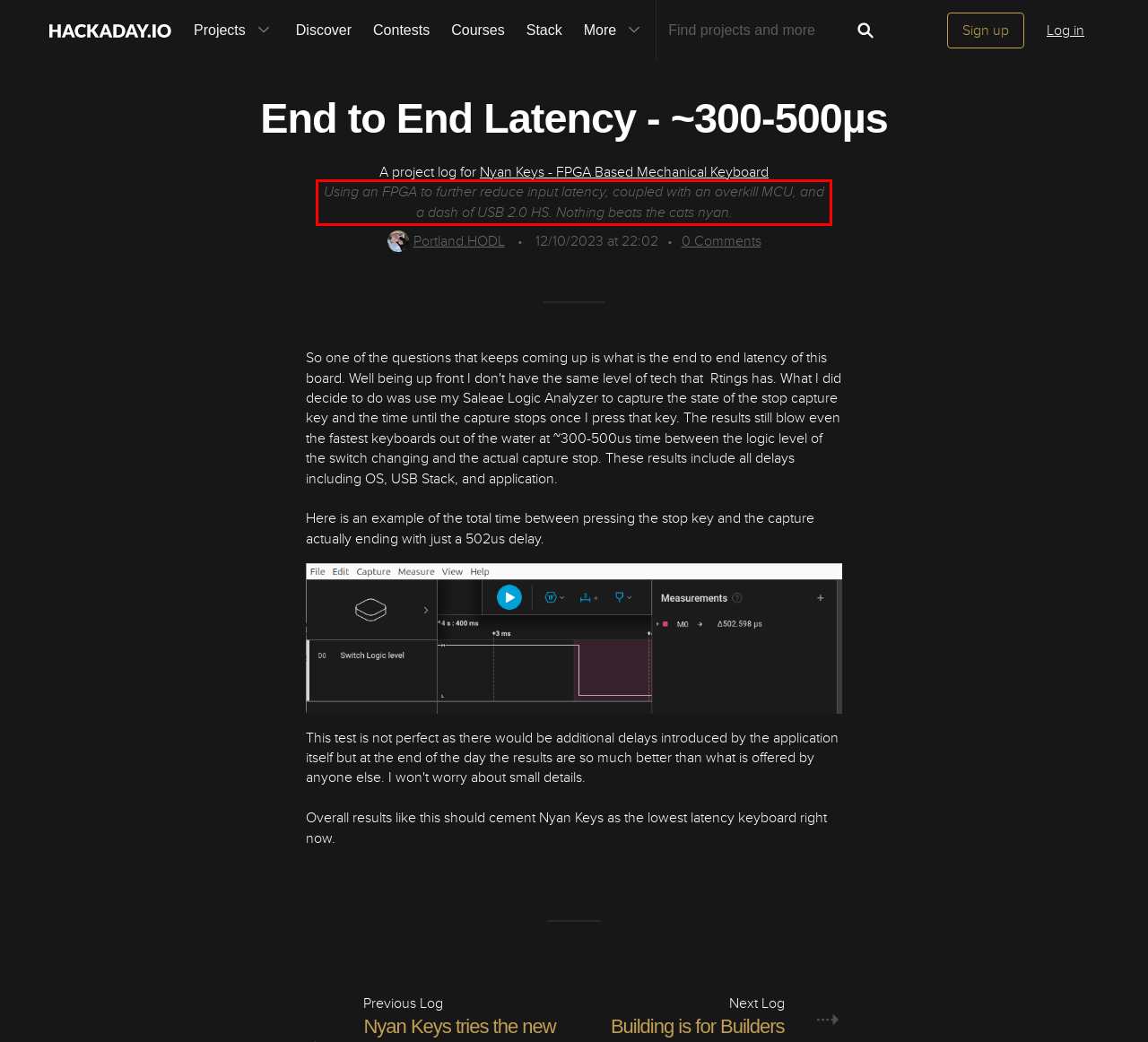Your task is to recognize and extract the text content from the UI element enclosed in the red bounding box on the webpage screenshot.

Using an FPGA to further reduce input latency, coupled with an overkill MCU, and a dash of USB 2.0 HS. Nothing beats the cats nyan.